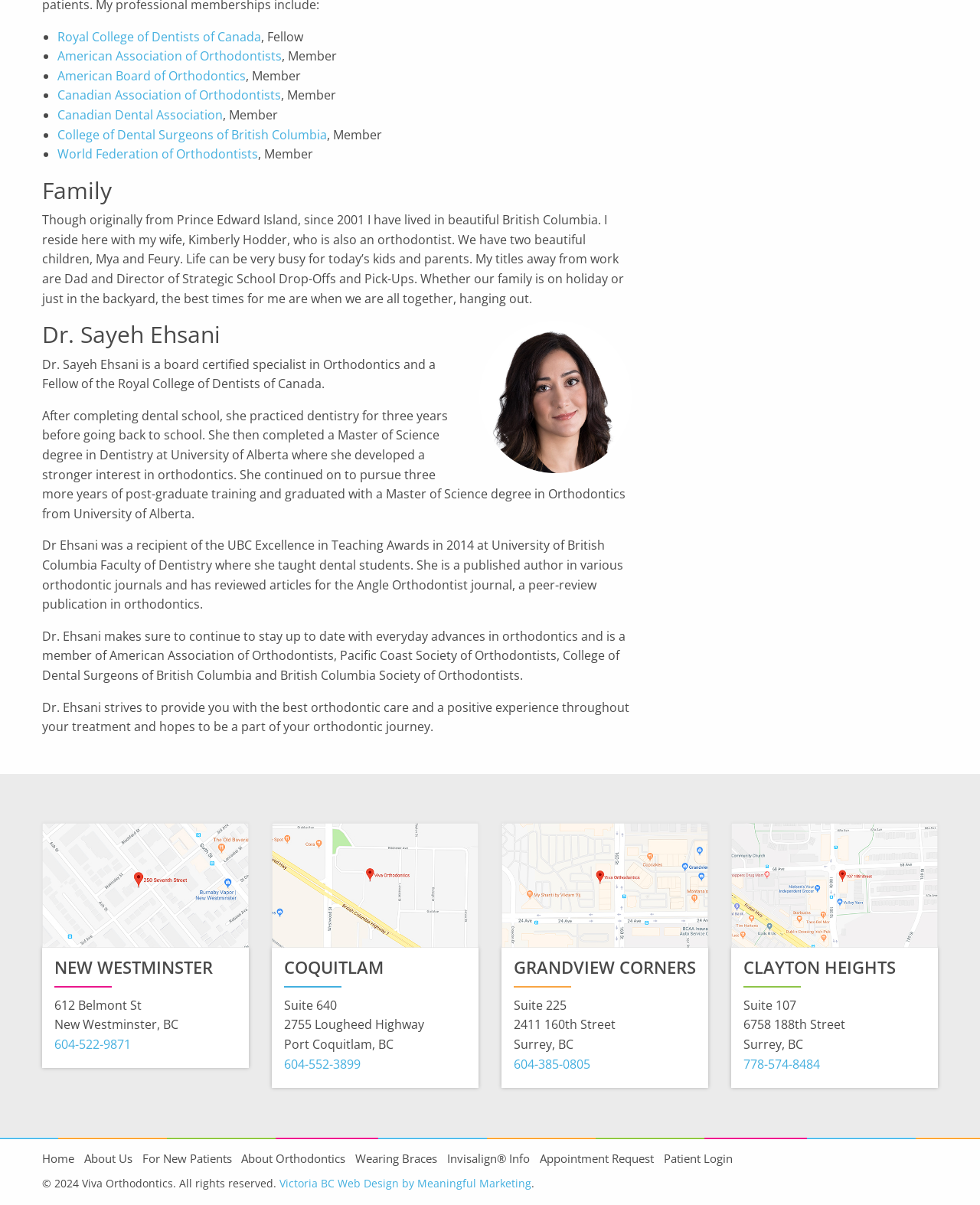From the given element description: "parent_node: All categories aria-label="Search"", find the bounding box for the UI element. Provide the coordinates as four float numbers between 0 and 1, in the order [left, top, right, bottom].

None